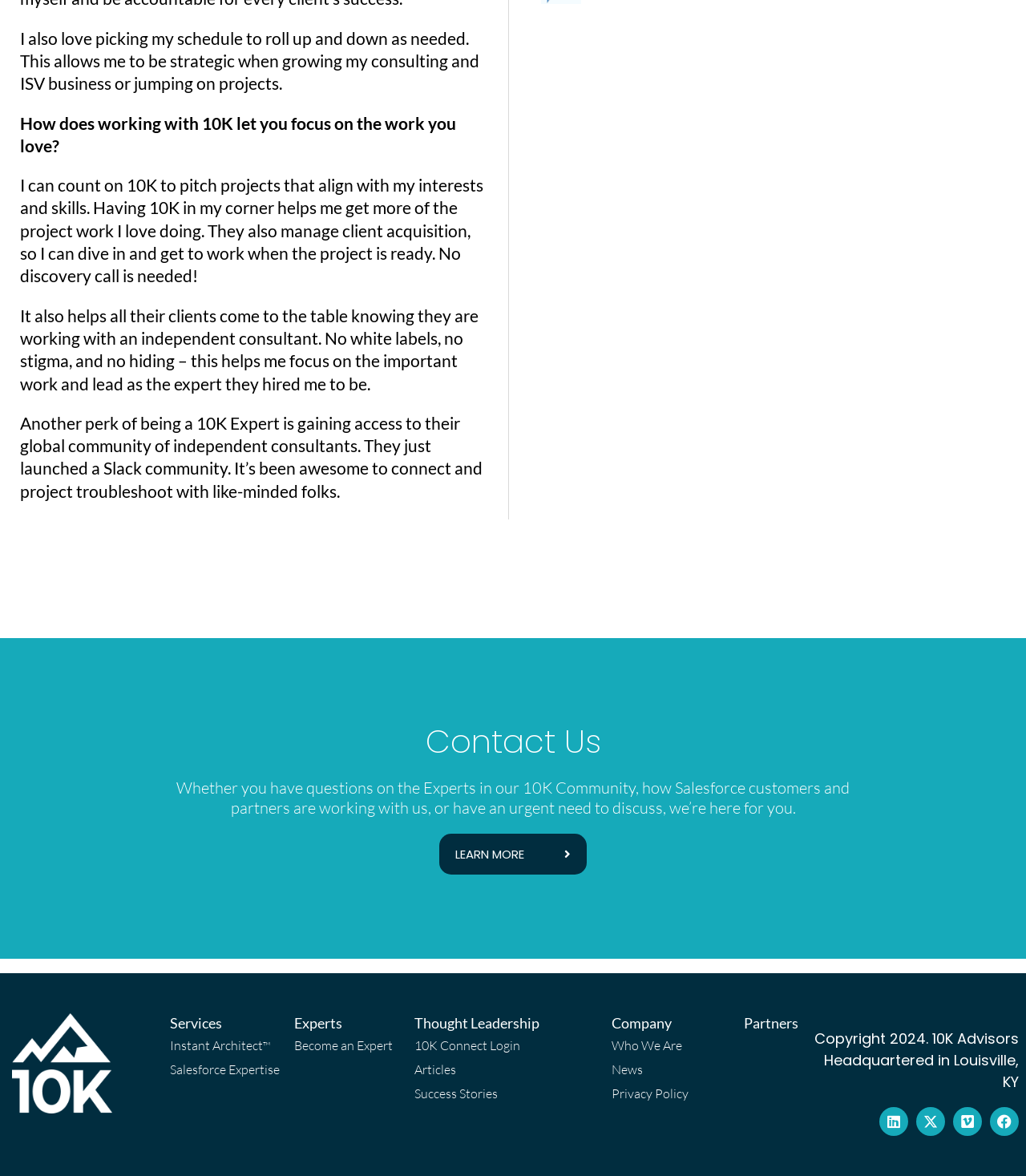Please reply with a single word or brief phrase to the question: 
What is the purpose of the 'Contact Us' section?

To get in touch with 10K Advisors